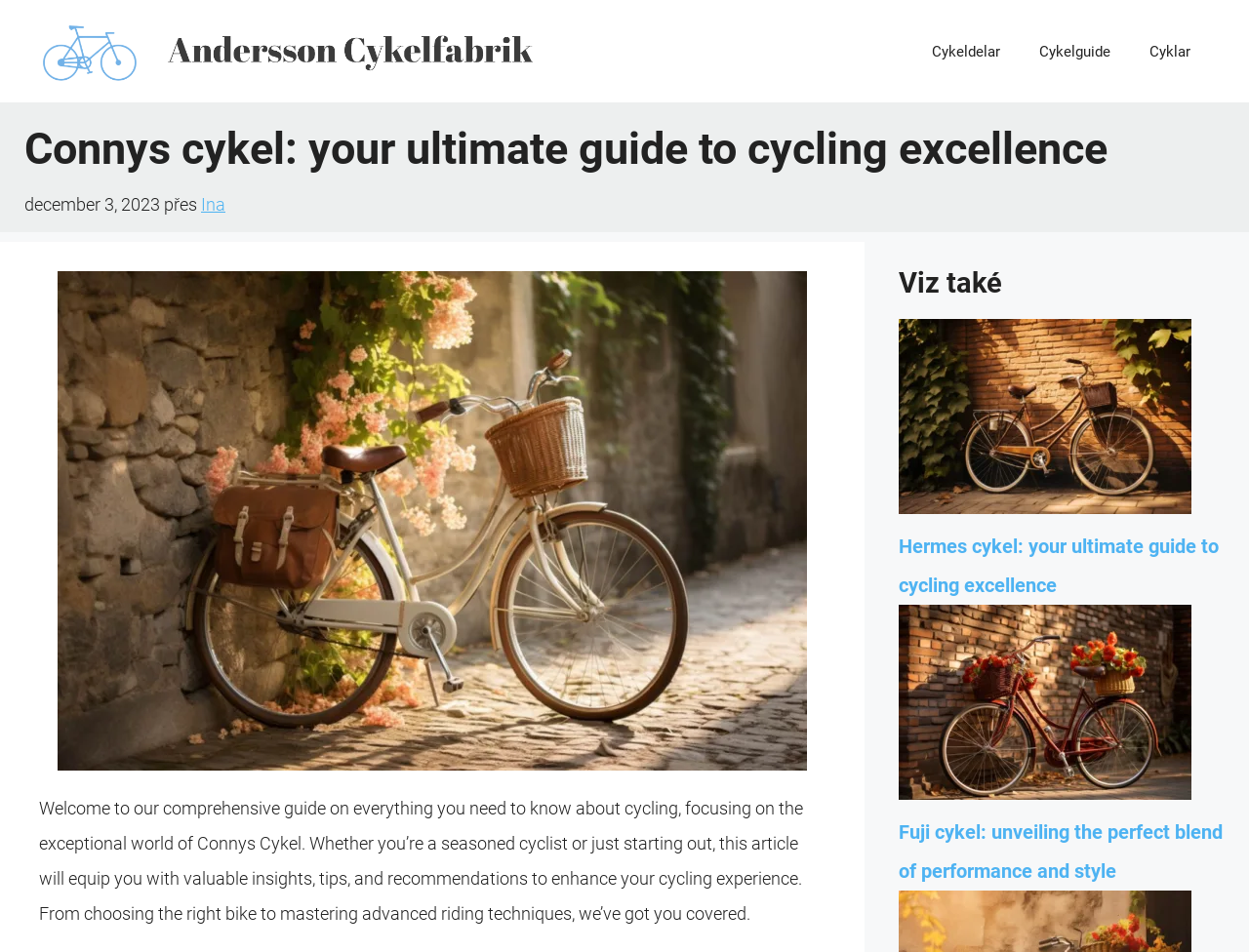Locate the bounding box coordinates of the clickable area needed to fulfill the instruction: "Click on the Andersson Cykelfabrik link".

[0.031, 0.041, 0.43, 0.063]